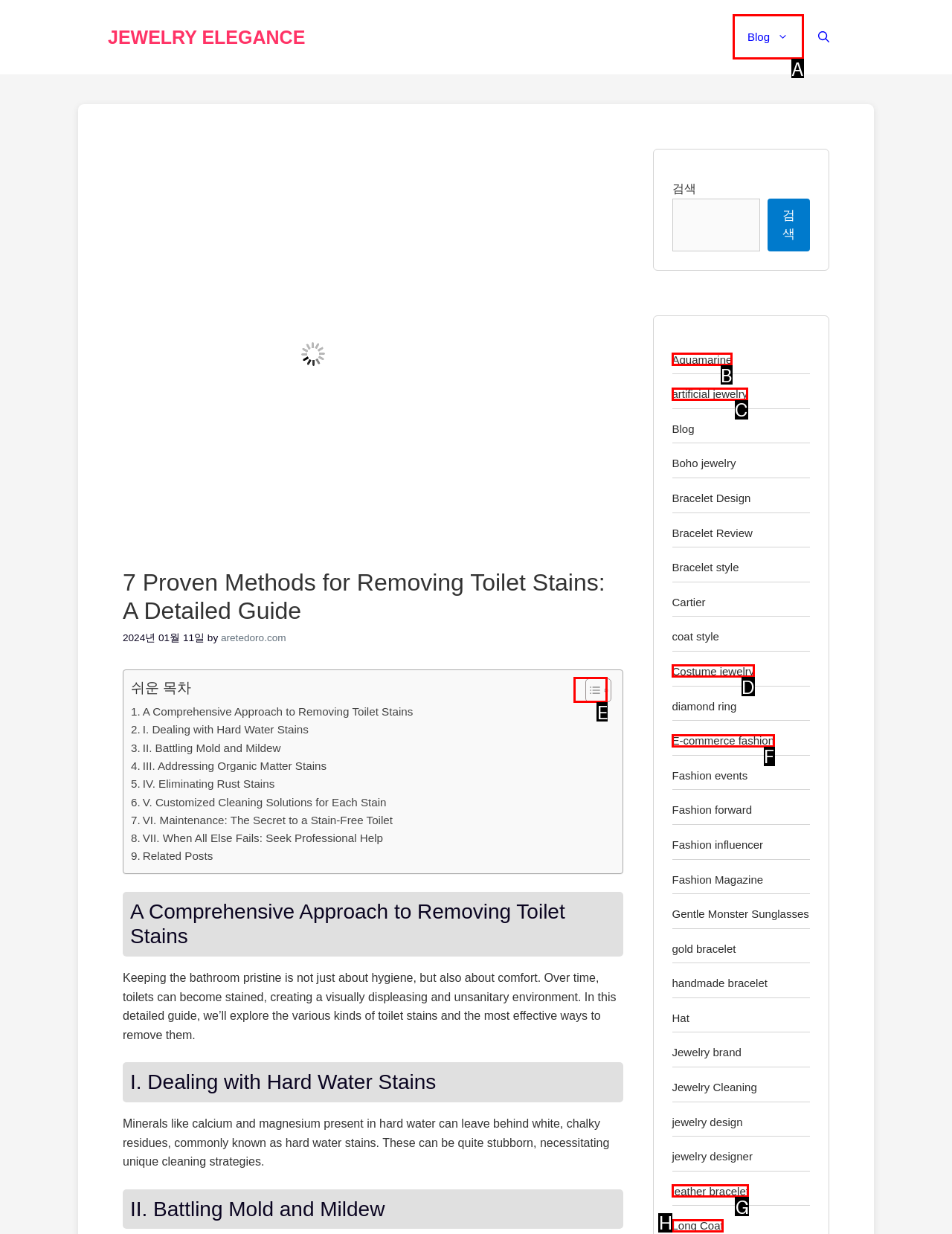Find the HTML element to click in order to complete this task: Click on the 'Blog' link
Answer with the letter of the correct option.

A